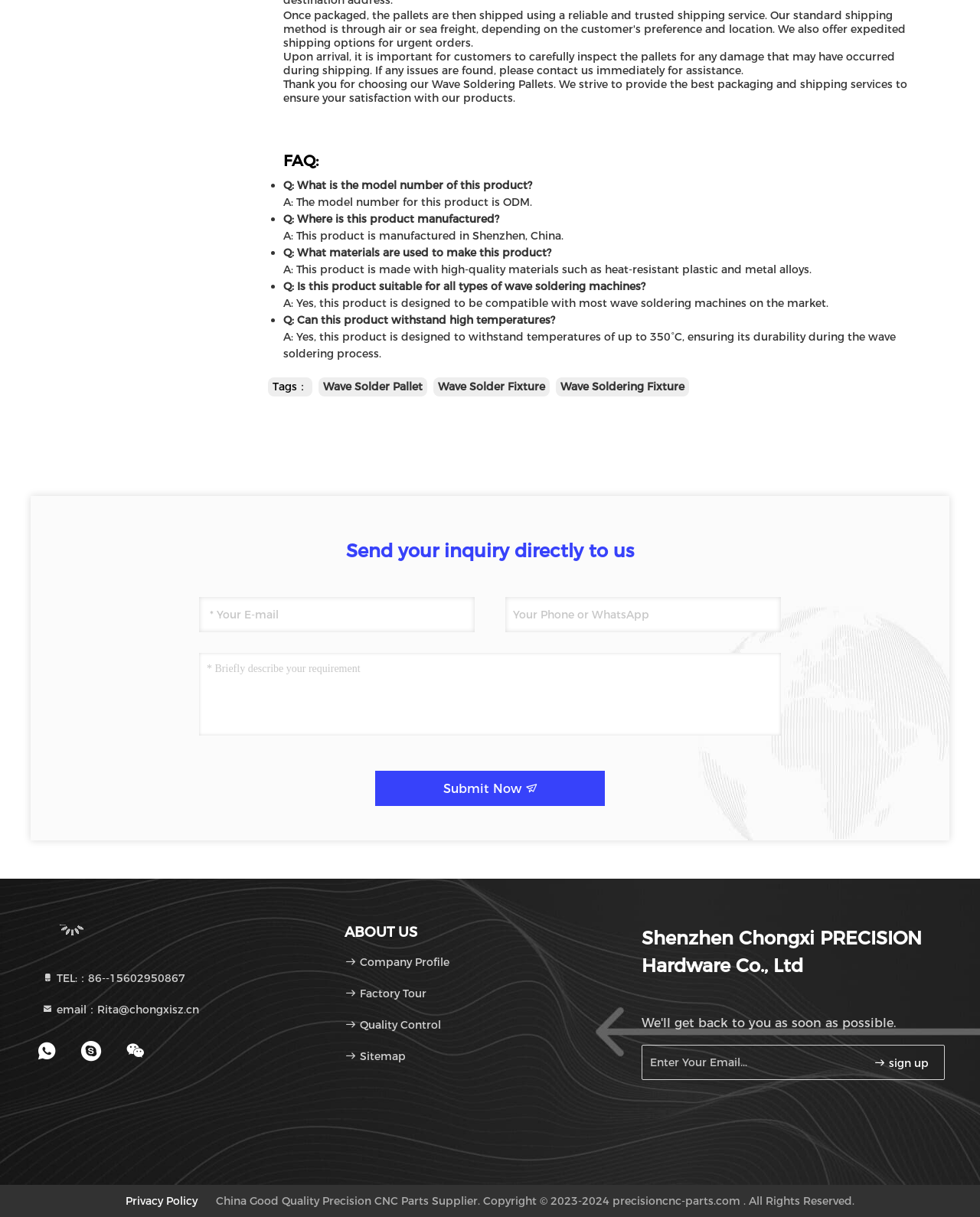Please indicate the bounding box coordinates for the clickable area to complete the following task: "Click the 'TEL: 86--15602950867' link". The coordinates should be specified as four float numbers between 0 and 1, i.e., [left, top, right, bottom].

[0.042, 0.798, 0.189, 0.809]